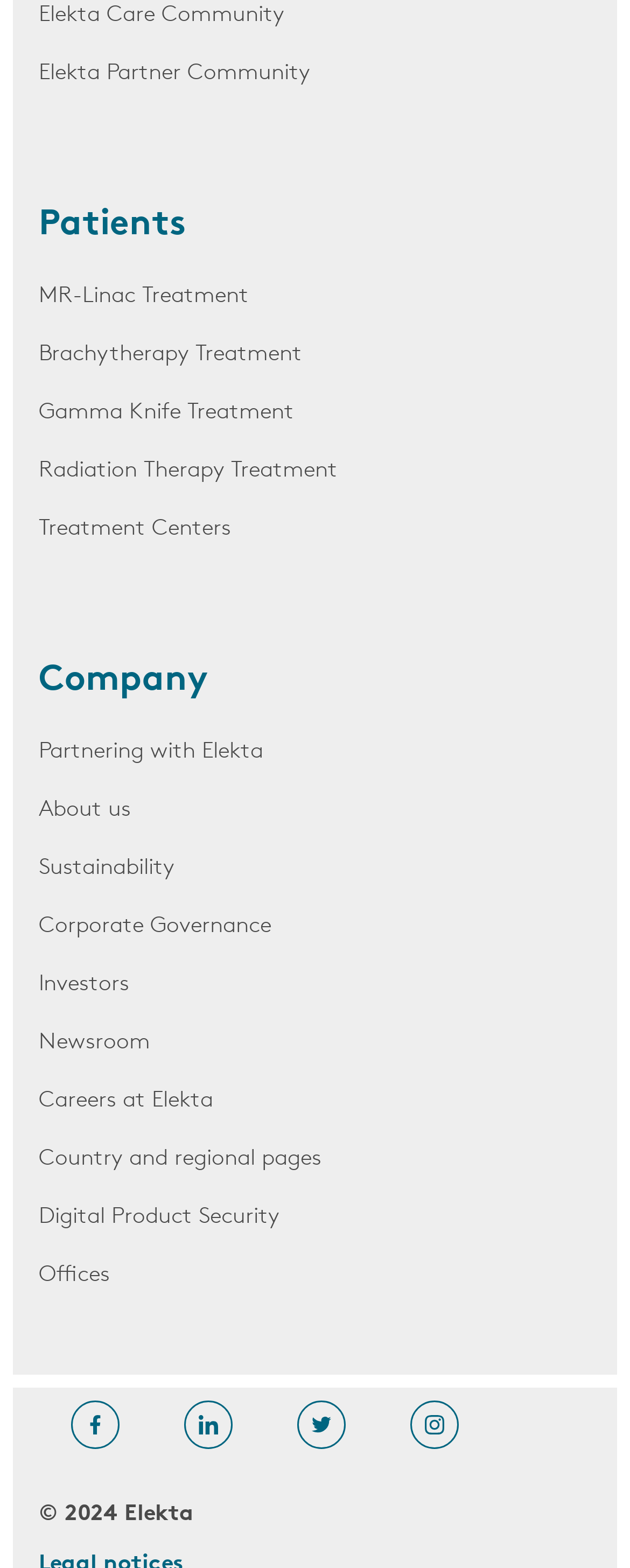Could you determine the bounding box coordinates of the clickable element to complete the instruction: "Go to Partner Community"? Provide the coordinates as four float numbers between 0 and 1, i.e., [left, top, right, bottom].

[0.062, 0.034, 0.938, 0.061]